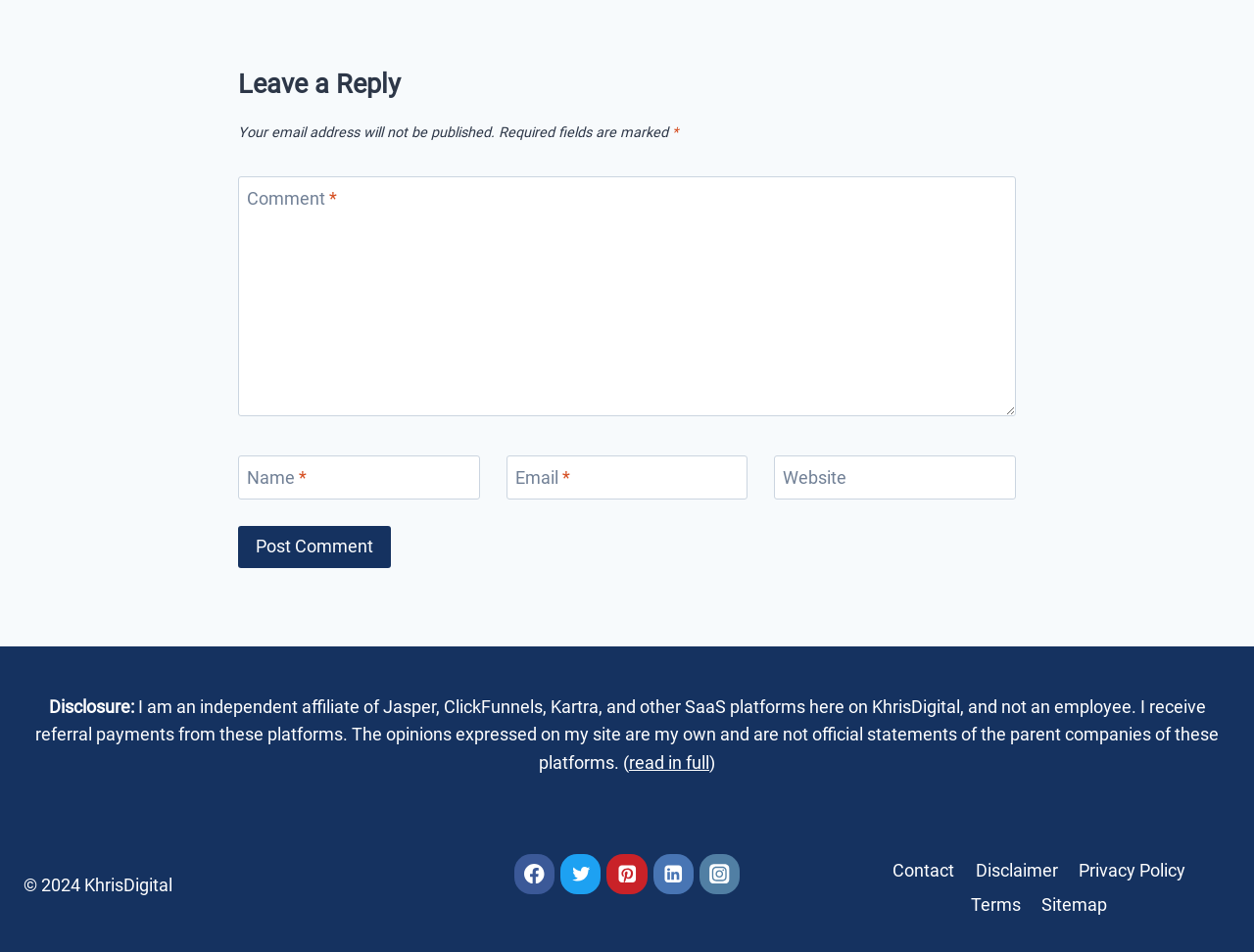Please identify the bounding box coordinates of the area that needs to be clicked to follow this instruction: "Enter your name".

[0.19, 0.478, 0.383, 0.524]